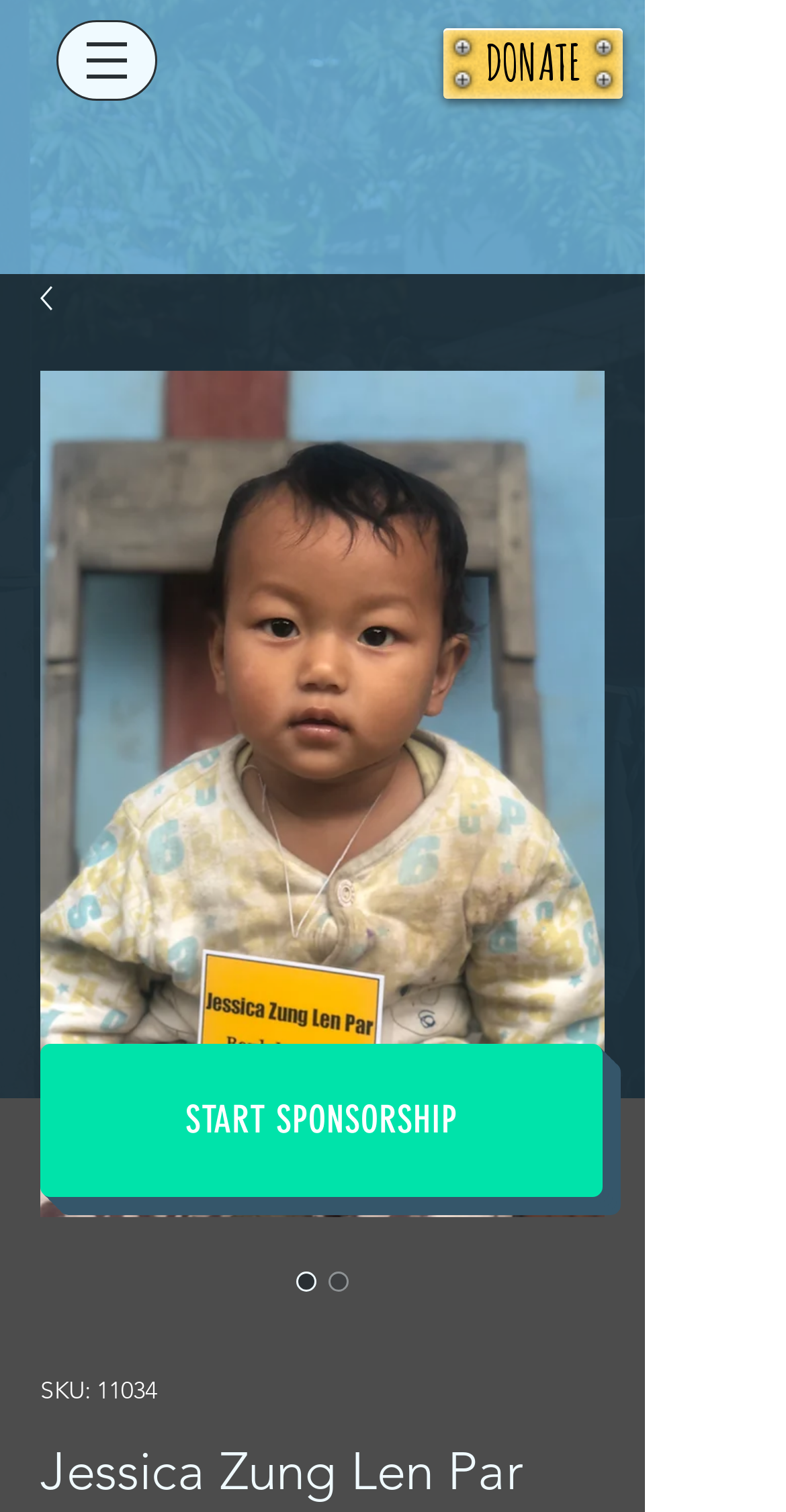Give a concise answer of one word or phrase to the question: 
What is the purpose of the 'START SPONSORSHIP' link?

To start sponsorship